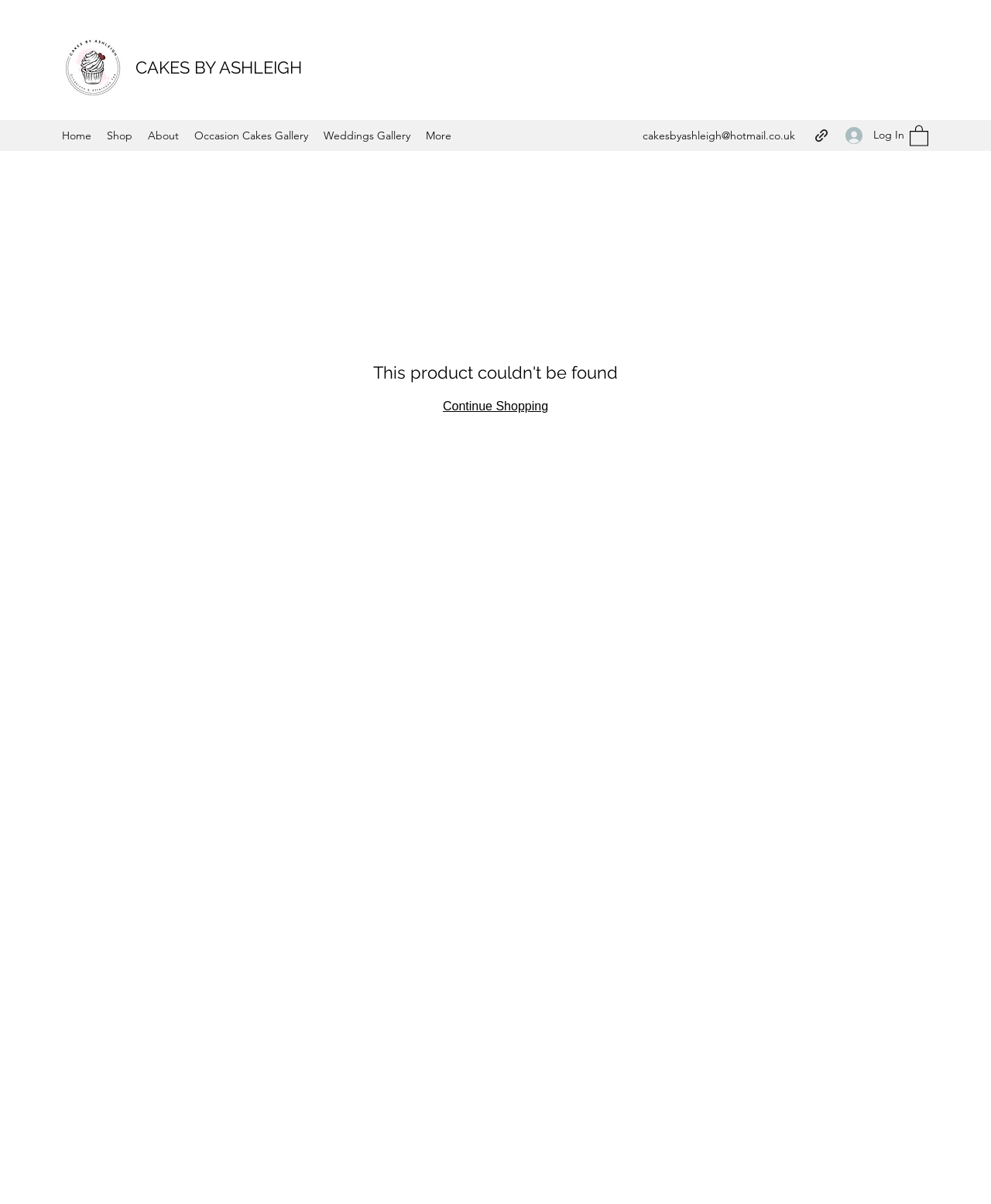What type of email address is provided?
Look at the image and respond with a single word or a short phrase.

Hotmail